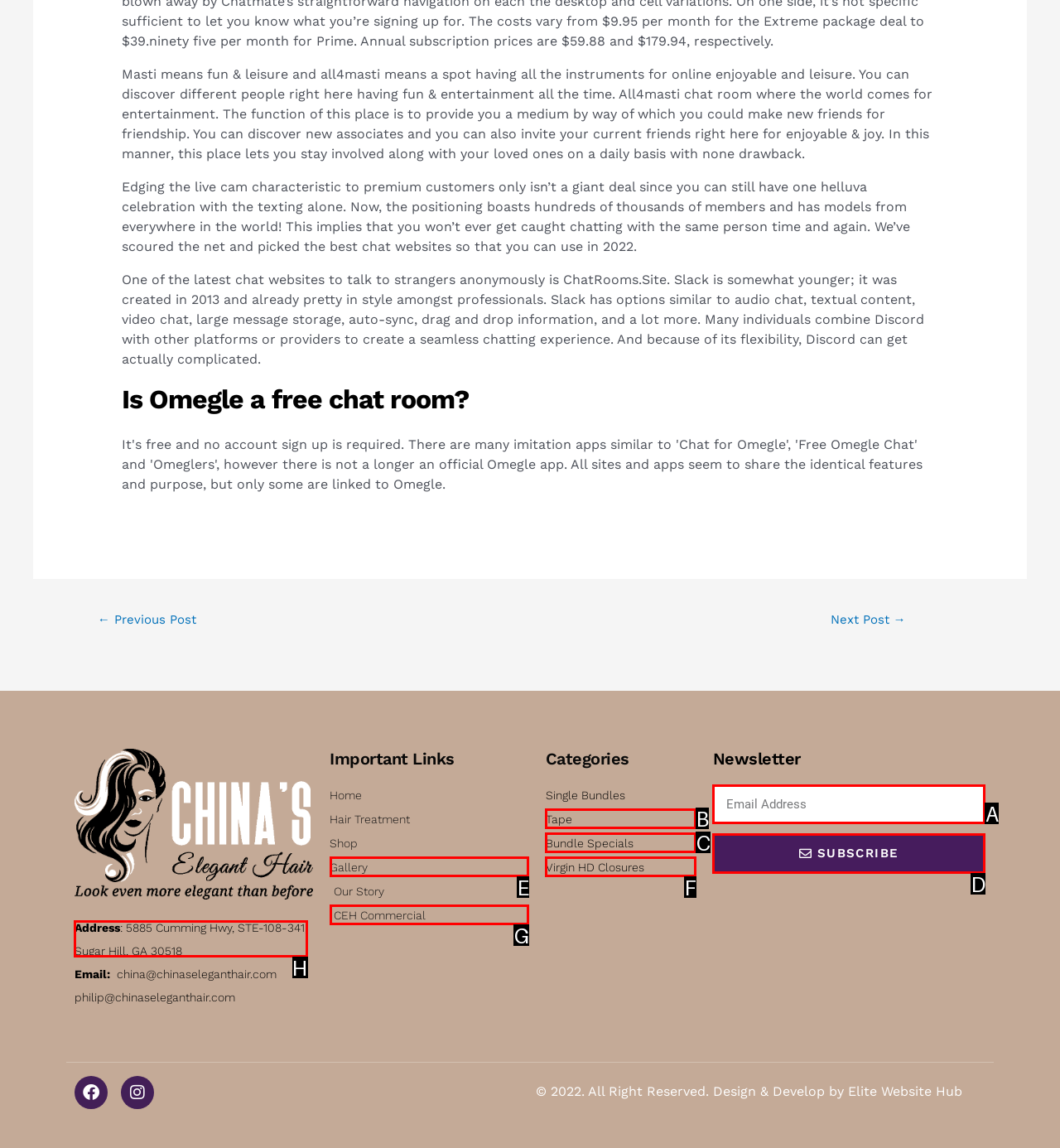Select the letter of the UI element you need to click to complete this task: Check the 'Address'.

H